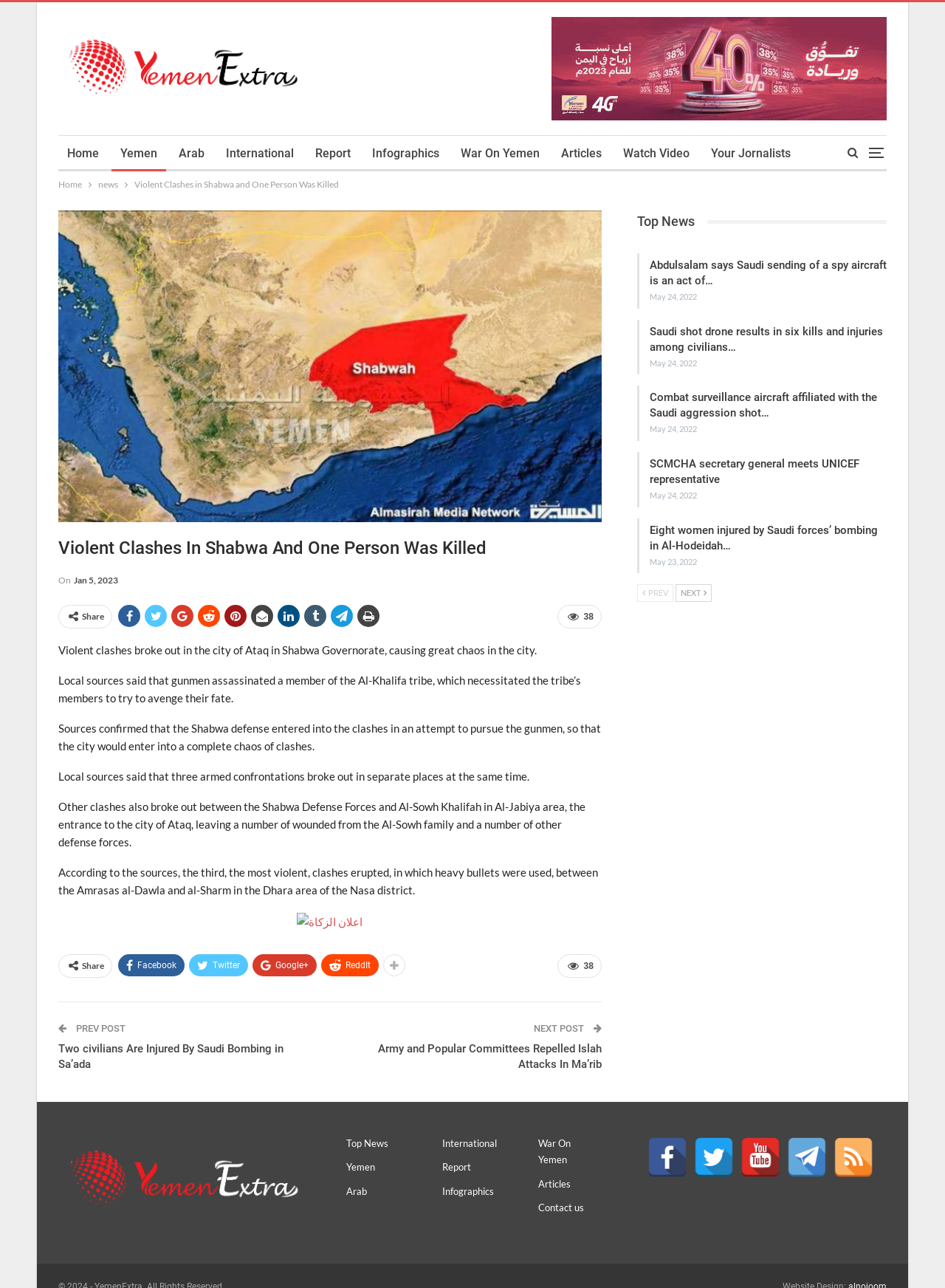What is the name of the news website?
Refer to the image and offer an in-depth and detailed answer to the question.

I determined the answer by looking at the top-left corner of the webpage, where the logo and name of the website 'YemenExtra' is displayed.